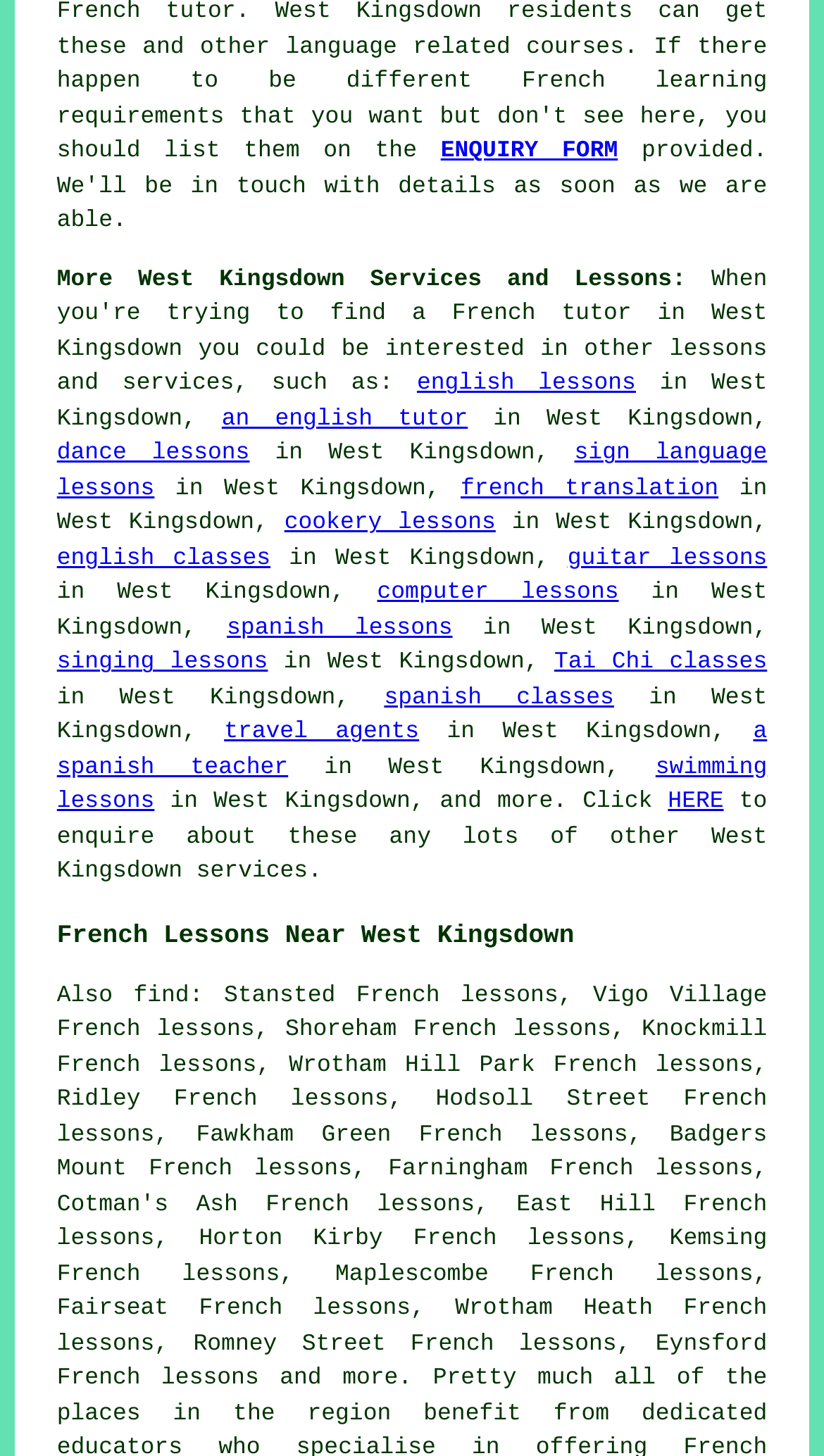Find the coordinates for the bounding box of the element with this description: "dance lessons".

[0.069, 0.304, 0.303, 0.321]